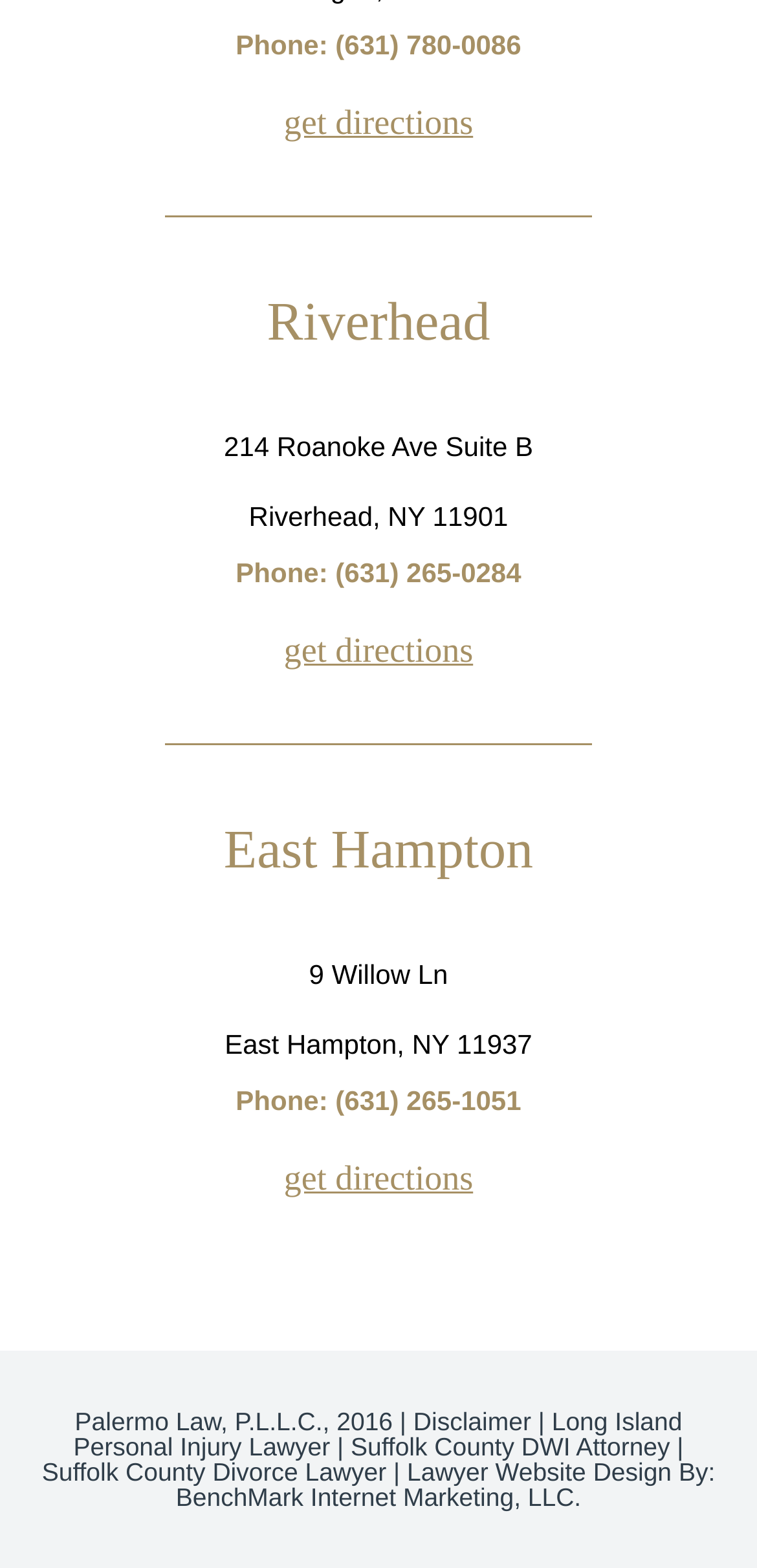Identify the bounding box coordinates of the element to click to follow this instruction: 'Call the Riverhead office'. Ensure the coordinates are four float values between 0 and 1, provided as [left, top, right, bottom].

[0.311, 0.018, 0.689, 0.038]